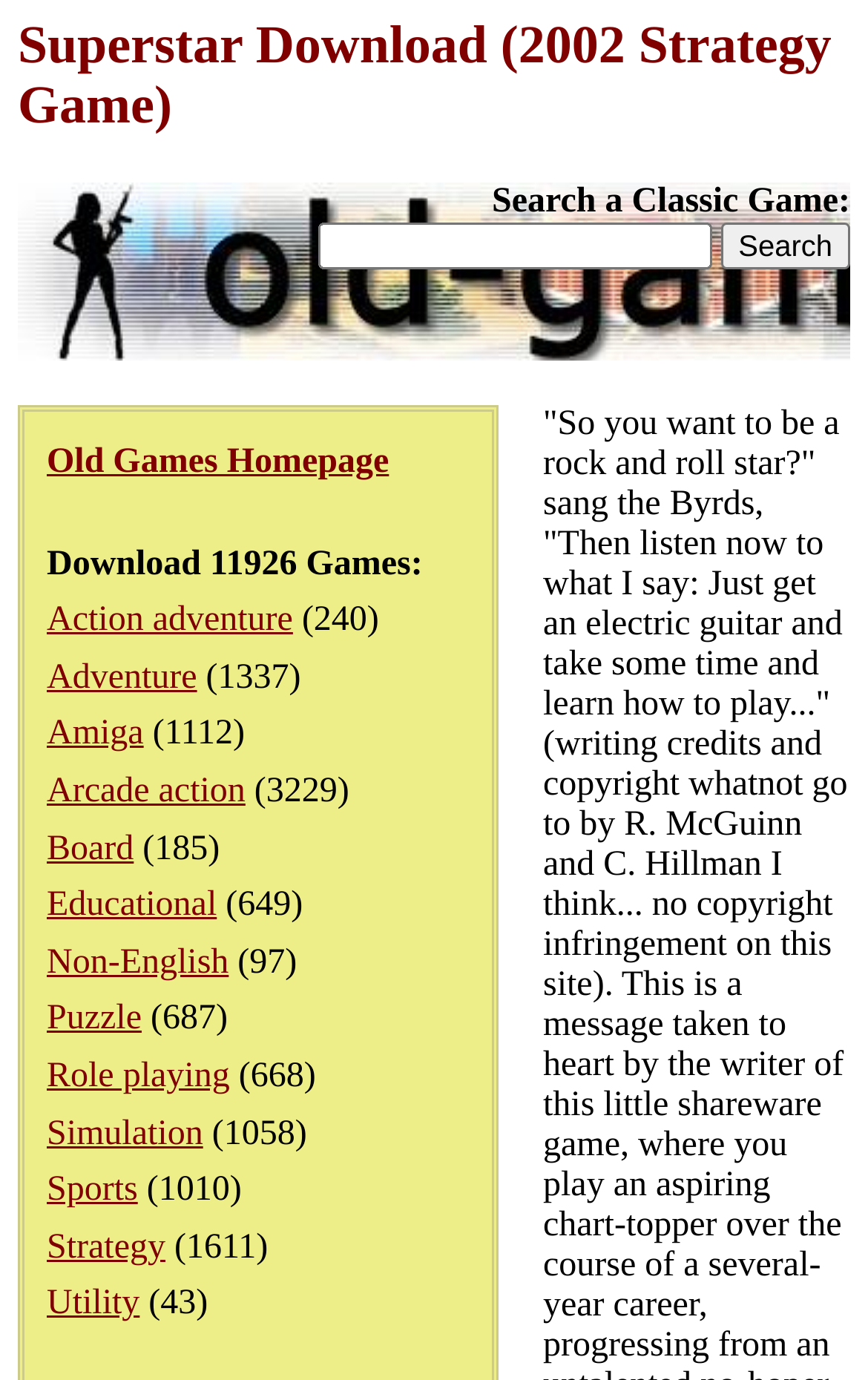Please provide a one-word or phrase answer to the question: 
What is the purpose of the textbox?

Search a classic game